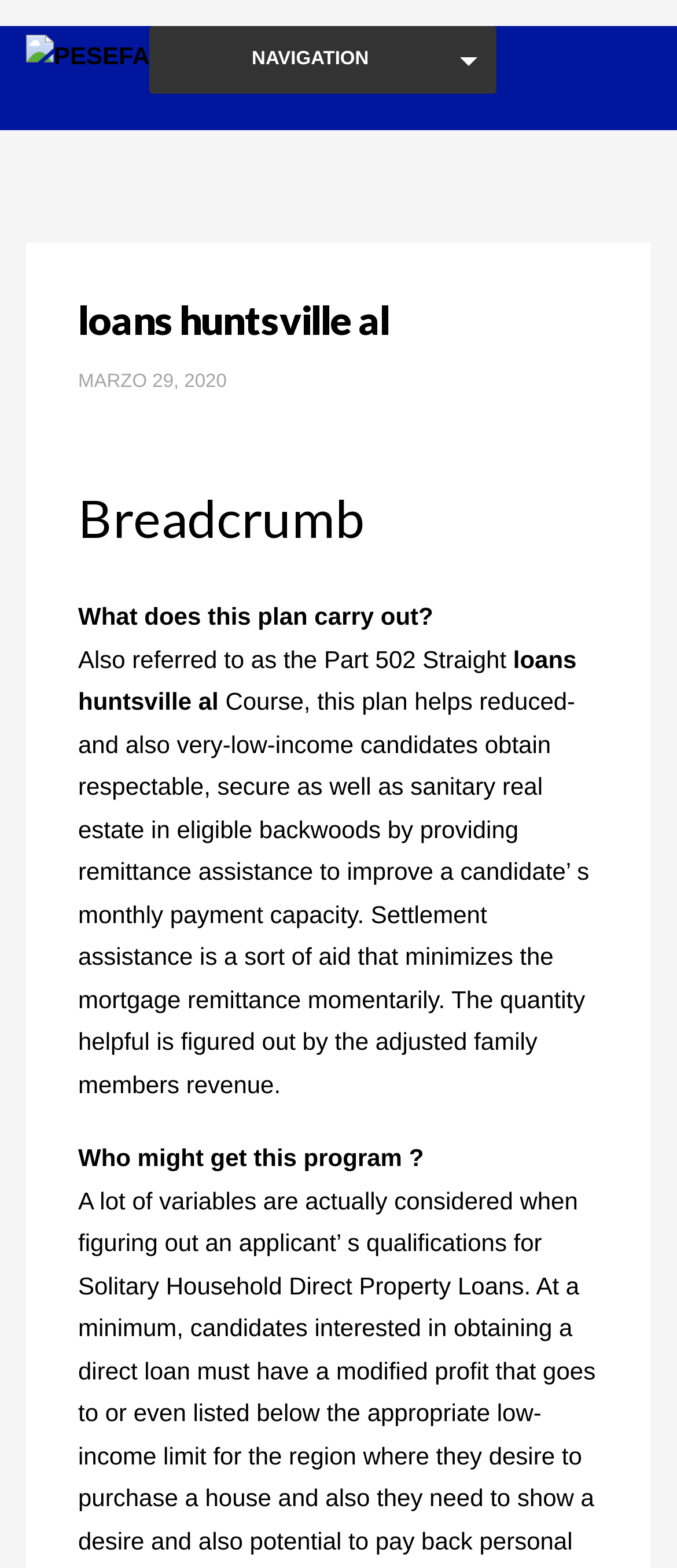Convey a detailed summary of the webpage, mentioning all key elements.

The webpage appears to be about loans in Huntsville, Alabama, specifically the PESEFA program. At the top left, there is a link and an image, both labeled "PESEFA". To the right of these elements, there is a combobox with no text.

Below the top elements, there is a navigation section labeled "NAVIGATION". This section contains a header with the title "loans huntsville al" and a date "MARZO 29, 2020". 

Underneath the navigation section, there is a heading labeled "Breadcrumb". Following this, there are several paragraphs of text that describe the PESEFA program. The text explains what the program does, its benefits, and who is eligible. There is also a link to "loans huntsville al" within the text.

The text is organized in a hierarchical structure, with headings and subheadings that provide a clear outline of the program's details. The overall layout is easy to follow, with clear headings and concise text.